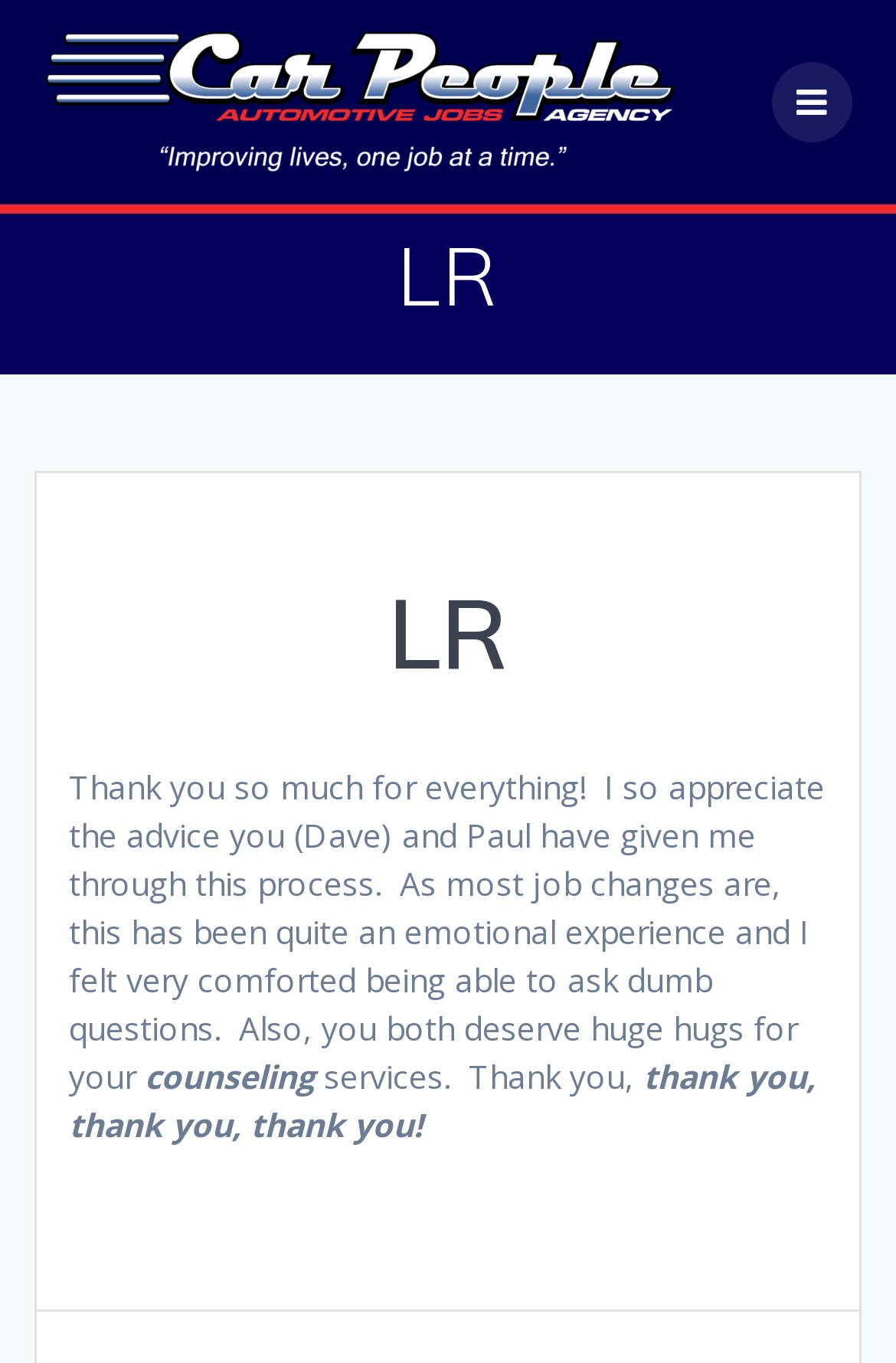What is the navigation section called?
Based on the image, respond with a single word or phrase.

Post navigation